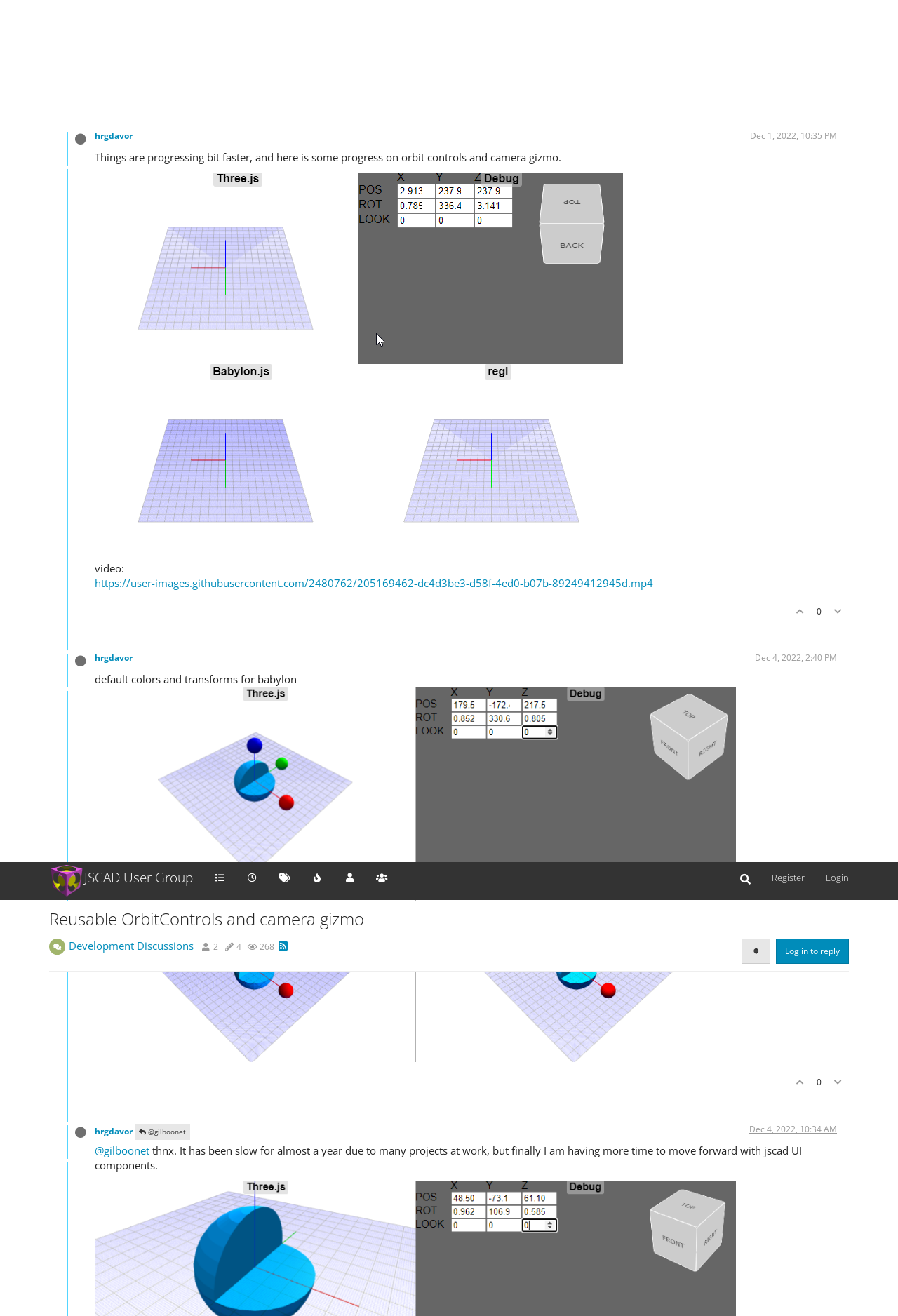Identify the bounding box coordinates of the section that should be clicked to achieve the task described: "Search for something".

[0.801, 0.004, 0.859, 0.026]